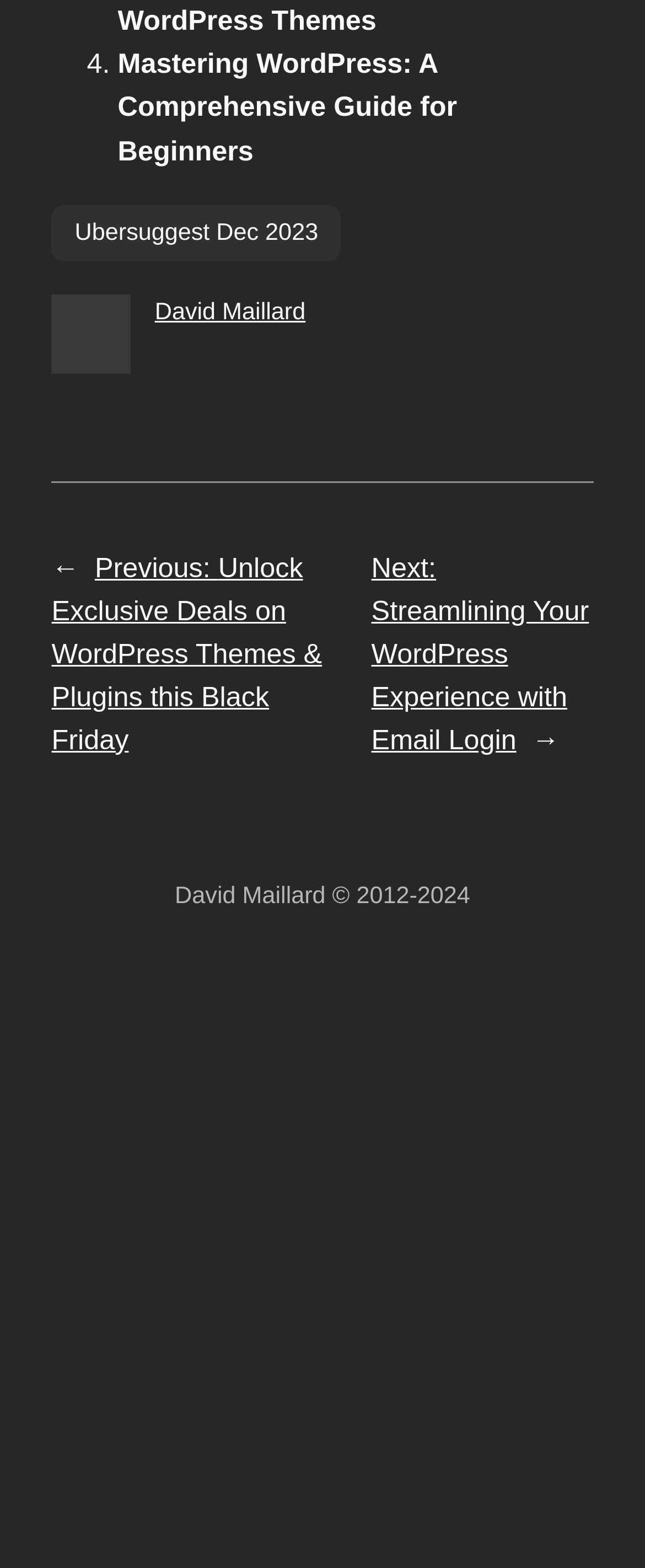Provide a brief response in the form of a single word or phrase:
What is the title of the first link?

Mastering WordPress